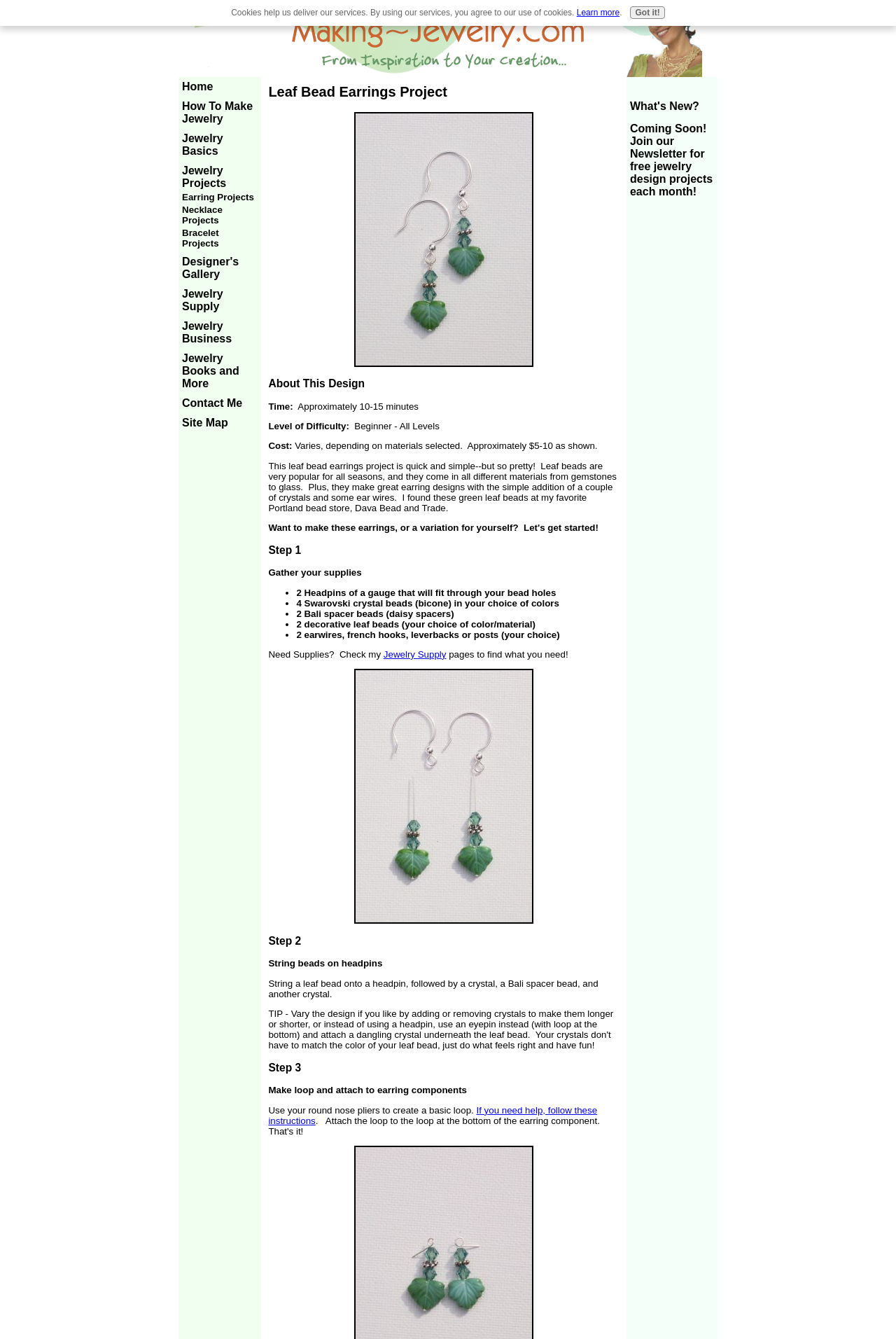Please identify the bounding box coordinates of where to click in order to follow the instruction: "Click on '360 panorama stitching services'".

None